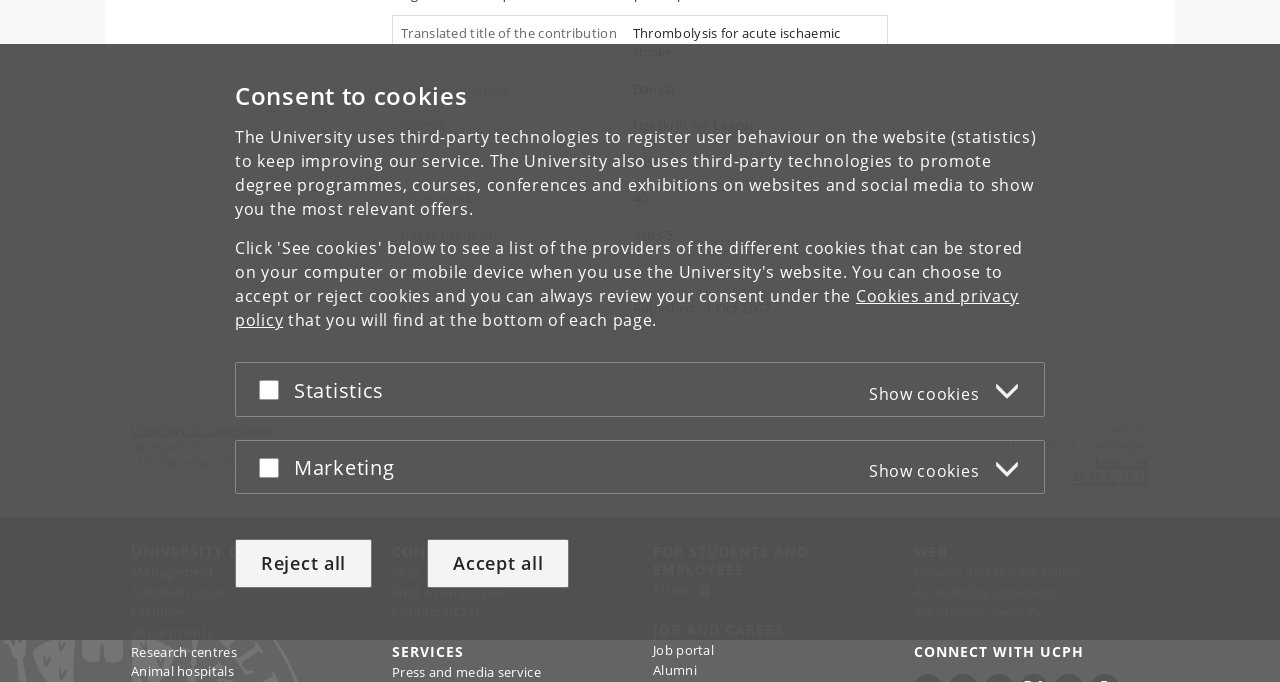Using the webpage screenshot, find the UI element described by +45 35 32 26 26. Provide the bounding box coordinates in the format (top-left x, top-left y, bottom-right x, bottom-right y), ensuring all values are floating point numbers between 0 and 1.

[0.833, 0.691, 0.898, 0.713]